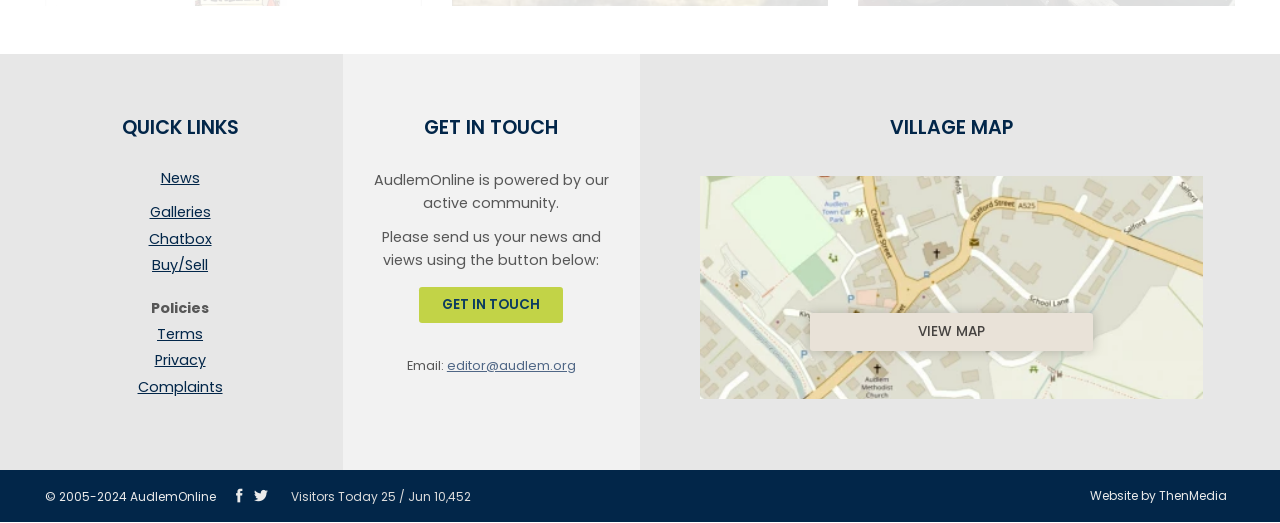What is the location of the village shown on the map?
Refer to the screenshot and answer in one word or phrase.

Audlem